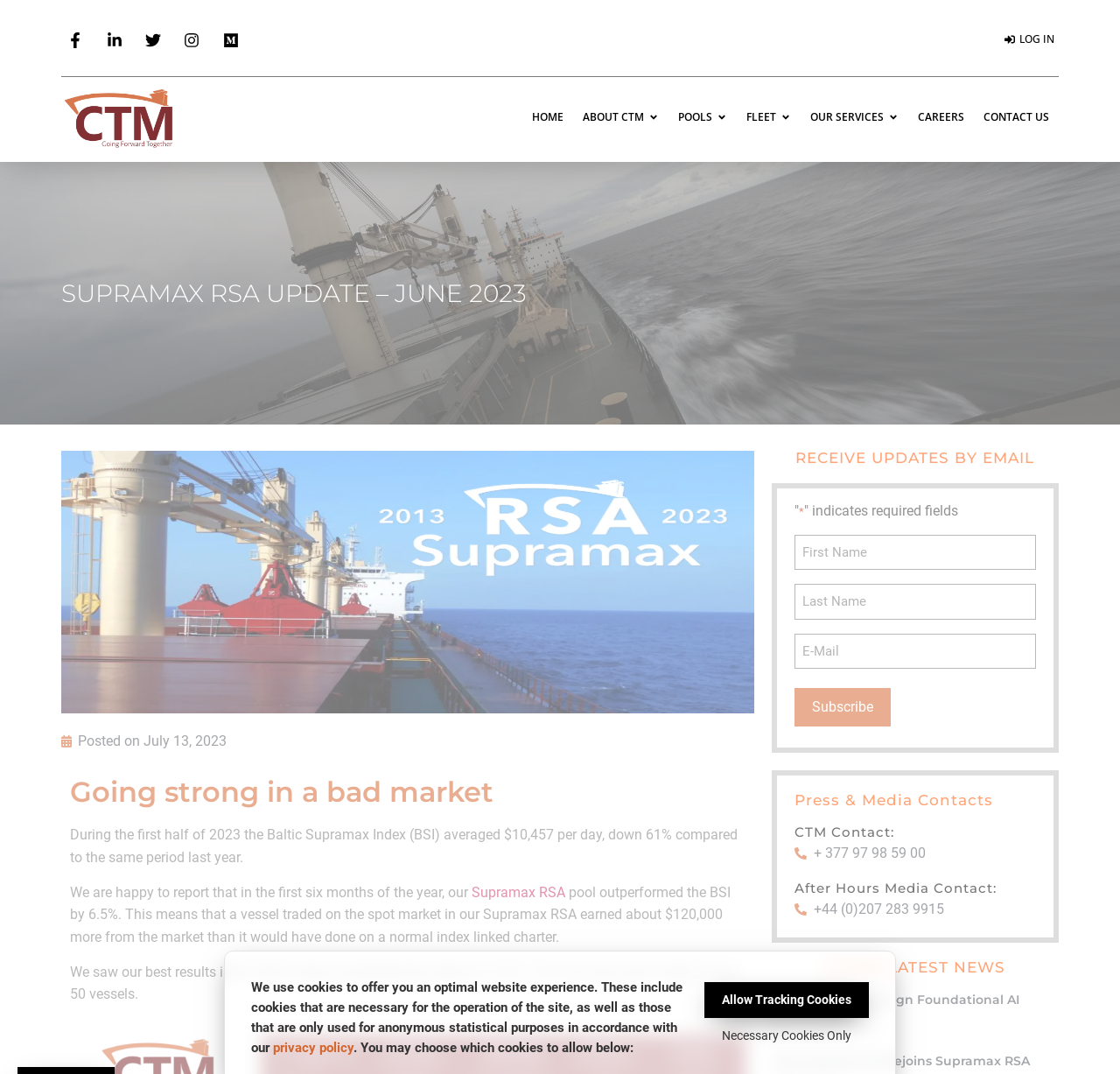Identify the bounding box coordinates of the clickable region required to complete the instruction: "Enter First Name in the input field". The coordinates should be given as four float numbers within the range of 0 and 1, i.e., [left, top, right, bottom].

[0.709, 0.498, 0.925, 0.531]